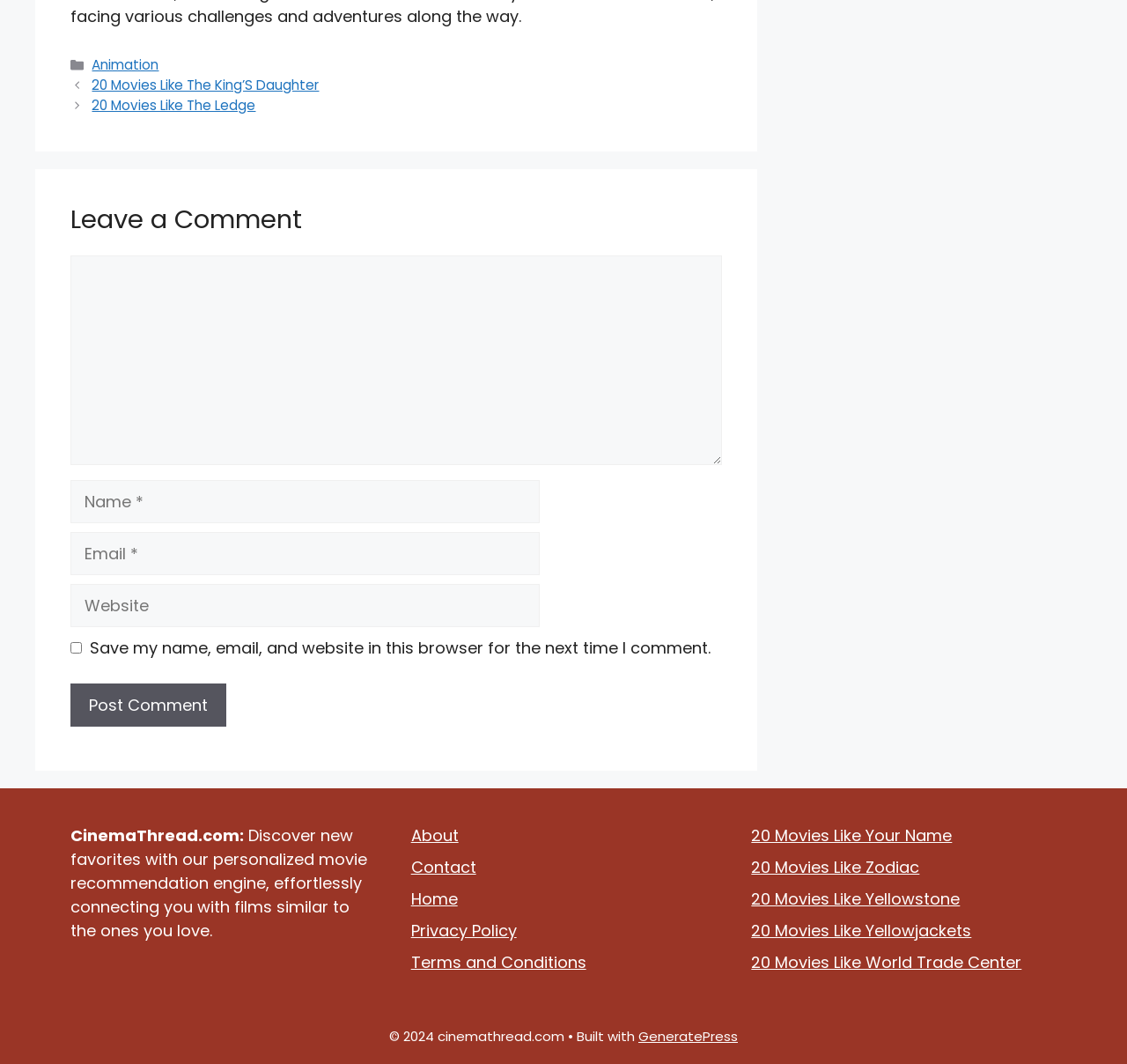Indicate the bounding box coordinates of the element that must be clicked to execute the instruction: "Click the 'About' link". The coordinates should be given as four float numbers between 0 and 1, i.e., [left, top, right, bottom].

[0.365, 0.775, 0.407, 0.795]